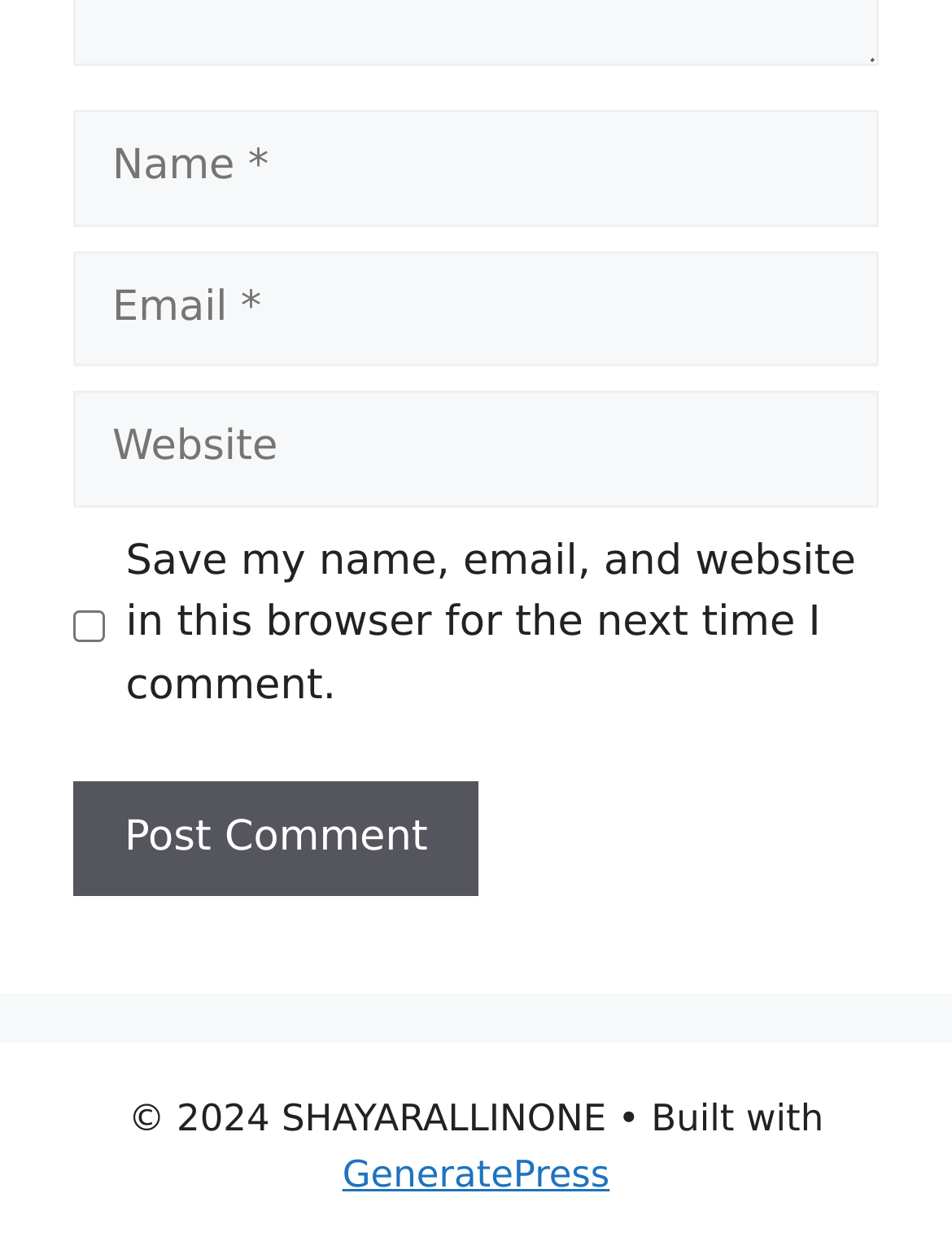Show the bounding box coordinates for the HTML element described as: "parent_node: Comment name="author" placeholder="Name *"".

[0.077, 0.089, 0.923, 0.182]